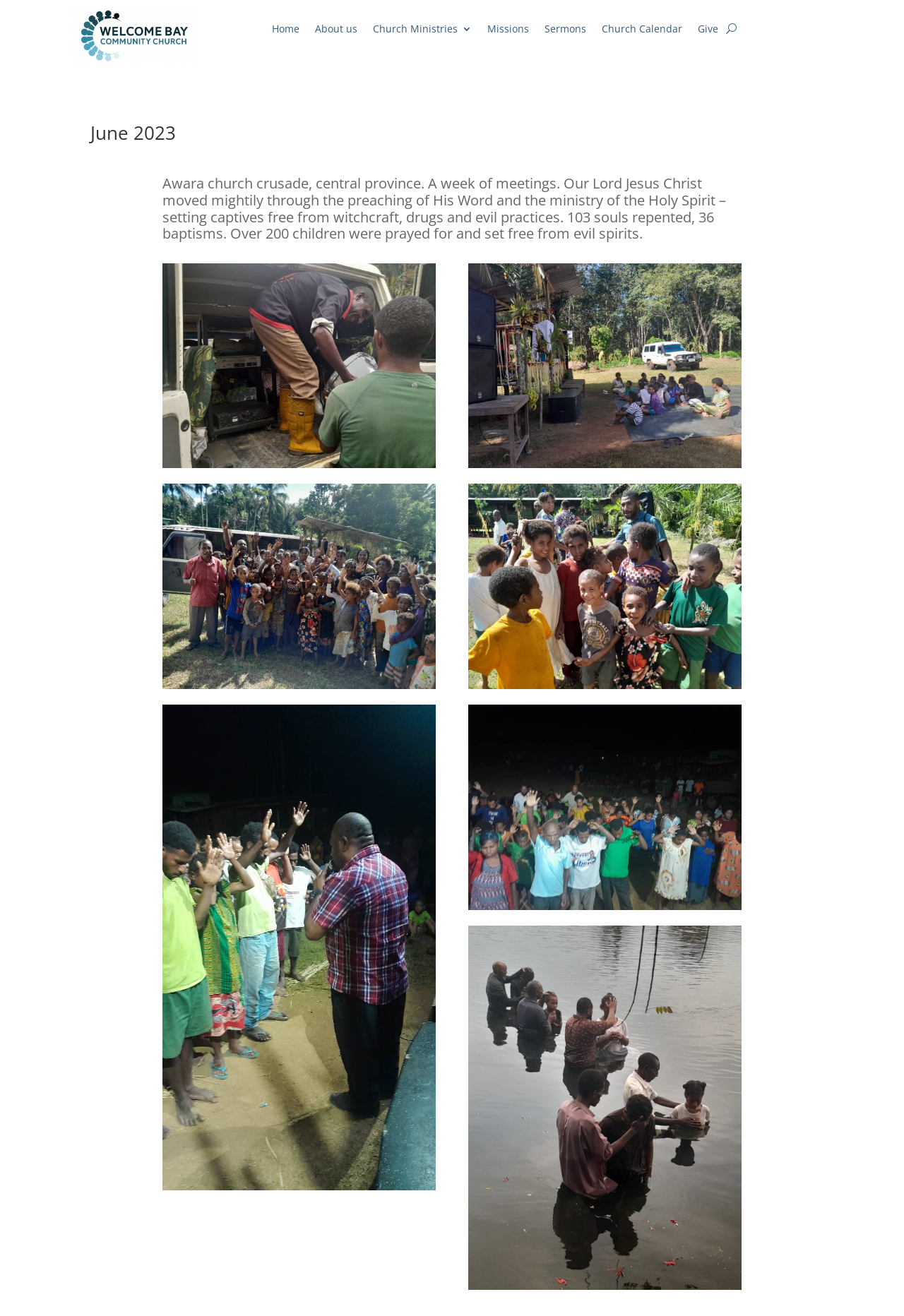Identify the bounding box coordinates for the element you need to click to achieve the following task: "Read the sermon details". Provide the bounding box coordinates as four float numbers between 0 and 1, in the form [left, top, right, bottom].

[0.602, 0.018, 0.648, 0.03]